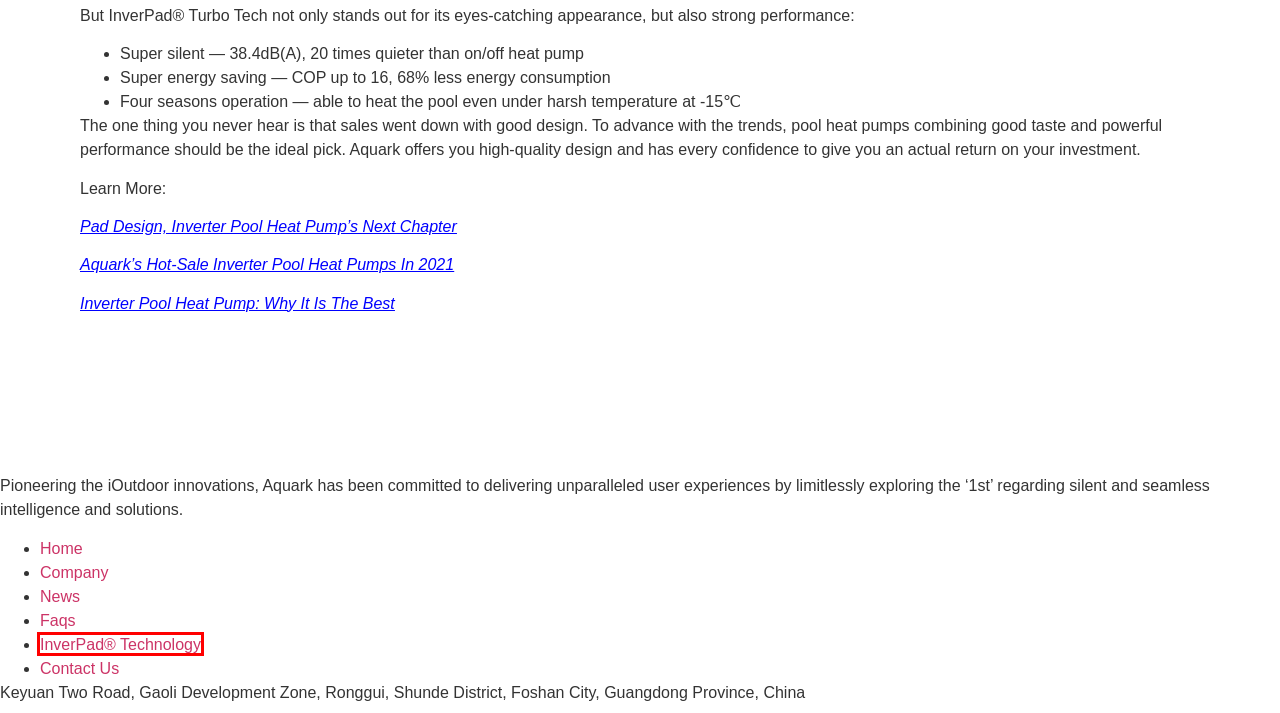You are provided with a screenshot of a webpage highlighting a UI element with a red bounding box. Choose the most suitable webpage description that matches the new page after clicking the element in the bounding box. Here are the candidates:
A. Inverter Pool Heat Pump: Why It Is the Best - Aquark
B. News - Aquark
C. Pad Design, Inverter Pool Heat Pump’s Next Chapter - Aquark
D. About - Aquark
E. InverPad® Turbo Technology for Pool Heat Pump | Aquark
F. Inverter Pool Heat Pump FAQs - Aquark
G. Aquark's Hot-Sale Inverter Pool Heat Pumps in 2021 - Aquark
H. Inverter Pool Heat Pump Manufacturer & Supplier | Aquark

E